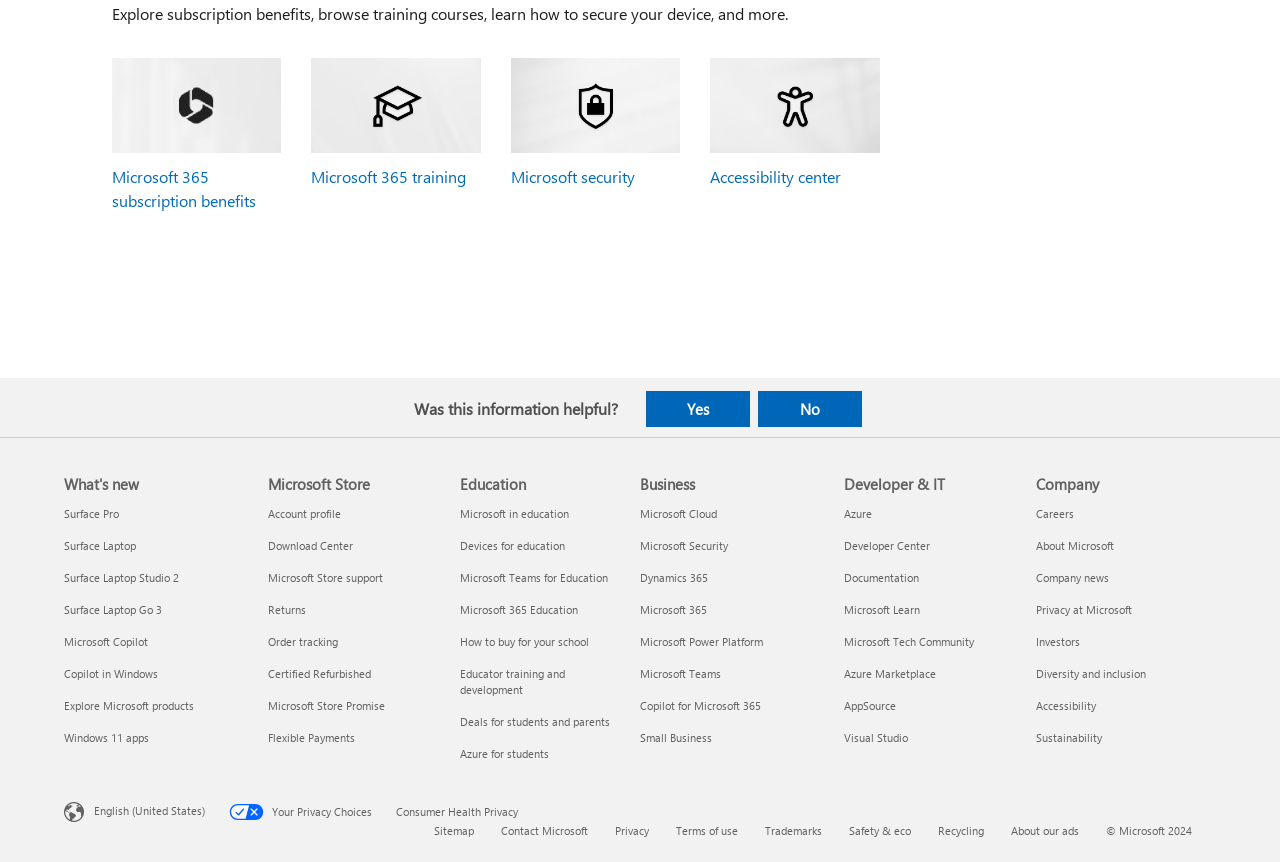What is the purpose of the 'Provide feedback about this article' section?
By examining the image, provide a one-word or phrase answer.

To collect user feedback